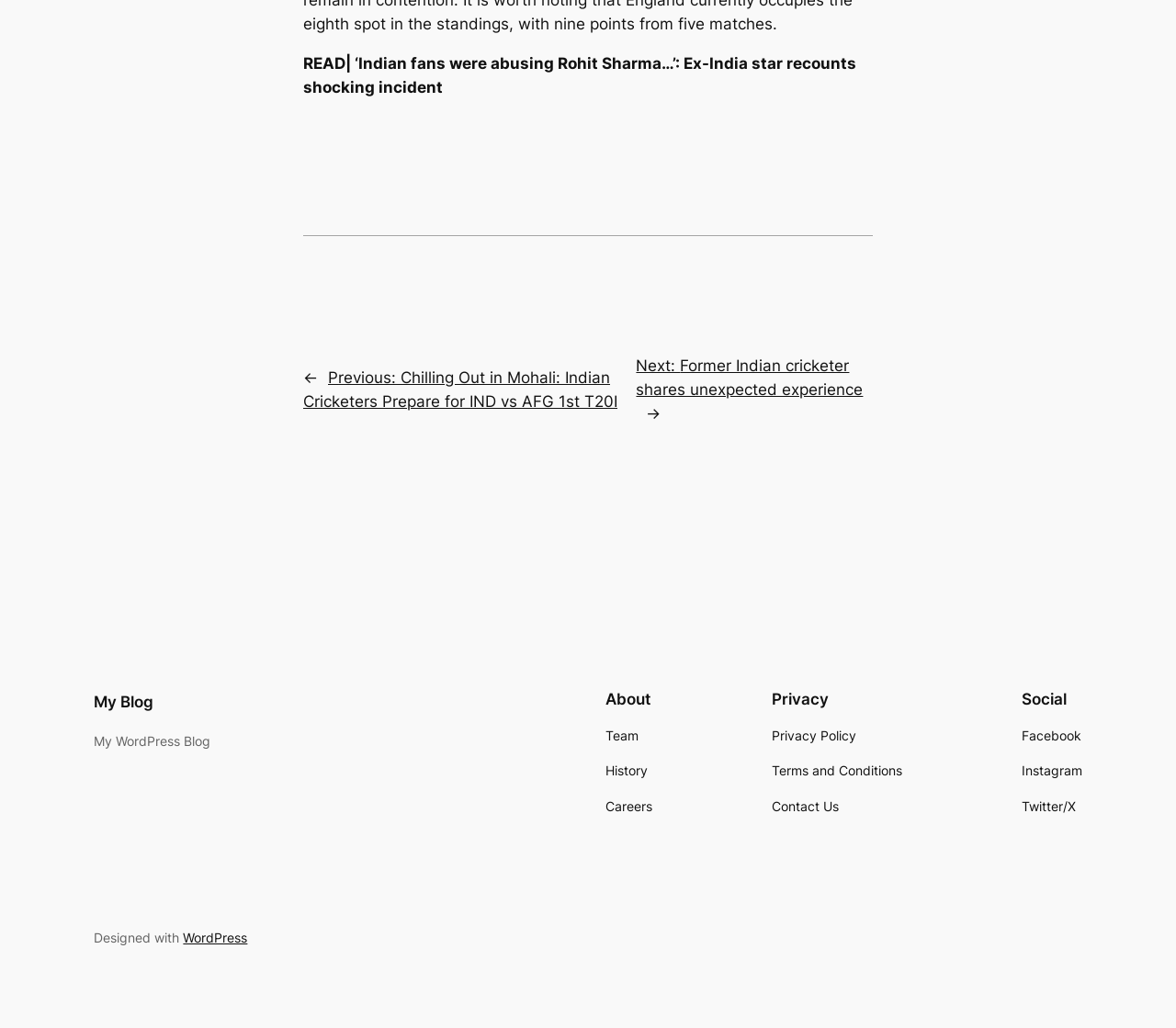Please respond to the question with a concise word or phrase:
What is the title of the current post?

Indian fans were abusing Rohit Sharma